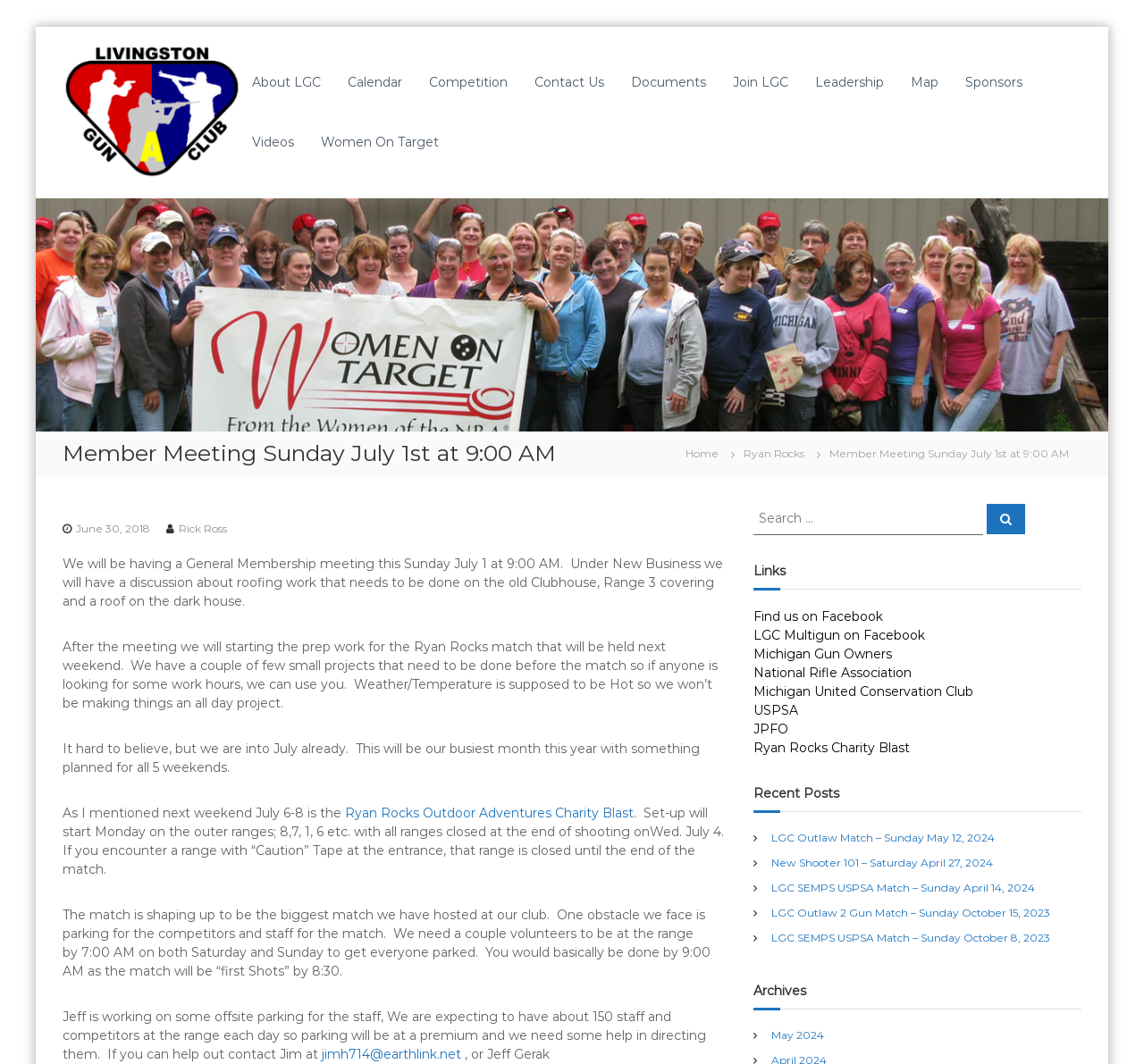Identify the bounding box coordinates of the clickable region necessary to fulfill the following instruction: "Contact Jim through email". The bounding box coordinates should be four float numbers between 0 and 1, i.e., [left, top, right, bottom].

[0.281, 0.983, 0.403, 0.998]